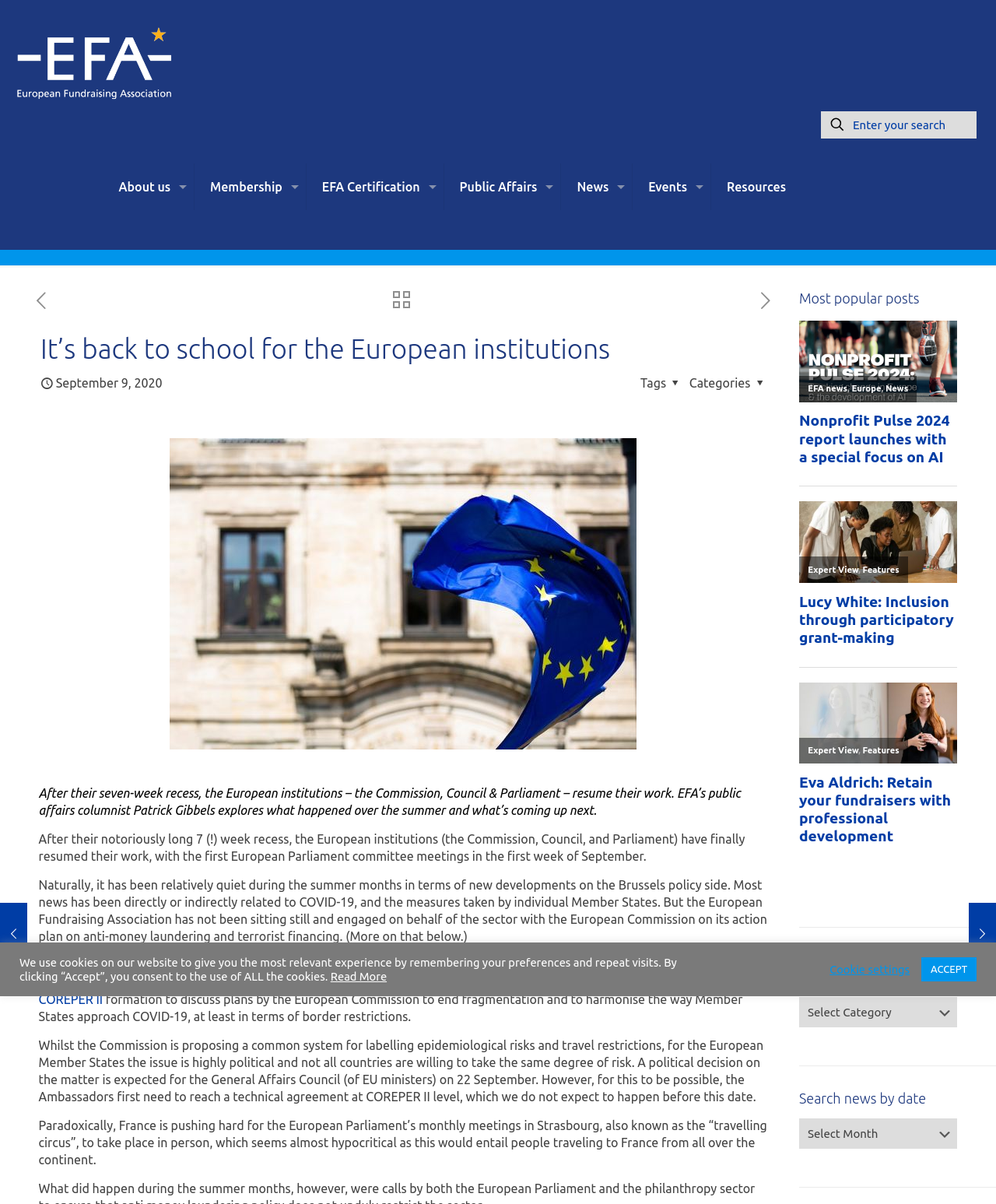Could you determine the bounding box coordinates of the clickable element to complete the instruction: "Read the 'It’s back to school for the European institutions' article"? Provide the coordinates as four float numbers between 0 and 1, i.e., [left, top, right, bottom].

[0.041, 0.279, 0.769, 0.301]